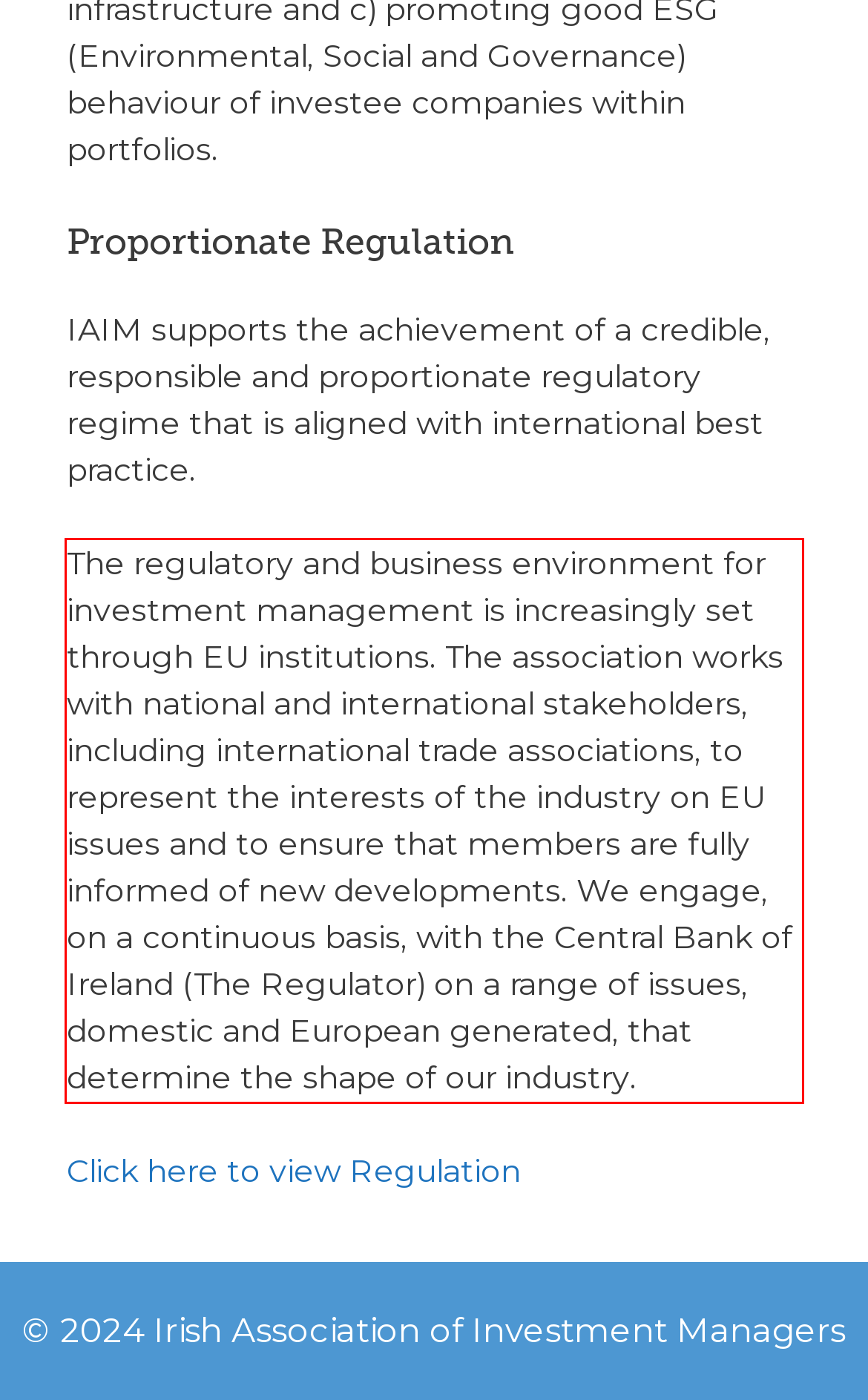Analyze the red bounding box in the provided webpage screenshot and generate the text content contained within.

The regulatory and business environment for investment management is increasingly set through EU institutions. The association works with national and international stakeholders, including international trade associations, to represent the interests of the industry on EU issues and to ensure that members are fully informed of new developments. We engage, on a continuous basis, with the Central Bank of Ireland (The Regulator) on a range of issues, domestic and European generated, that determine the shape of our industry.